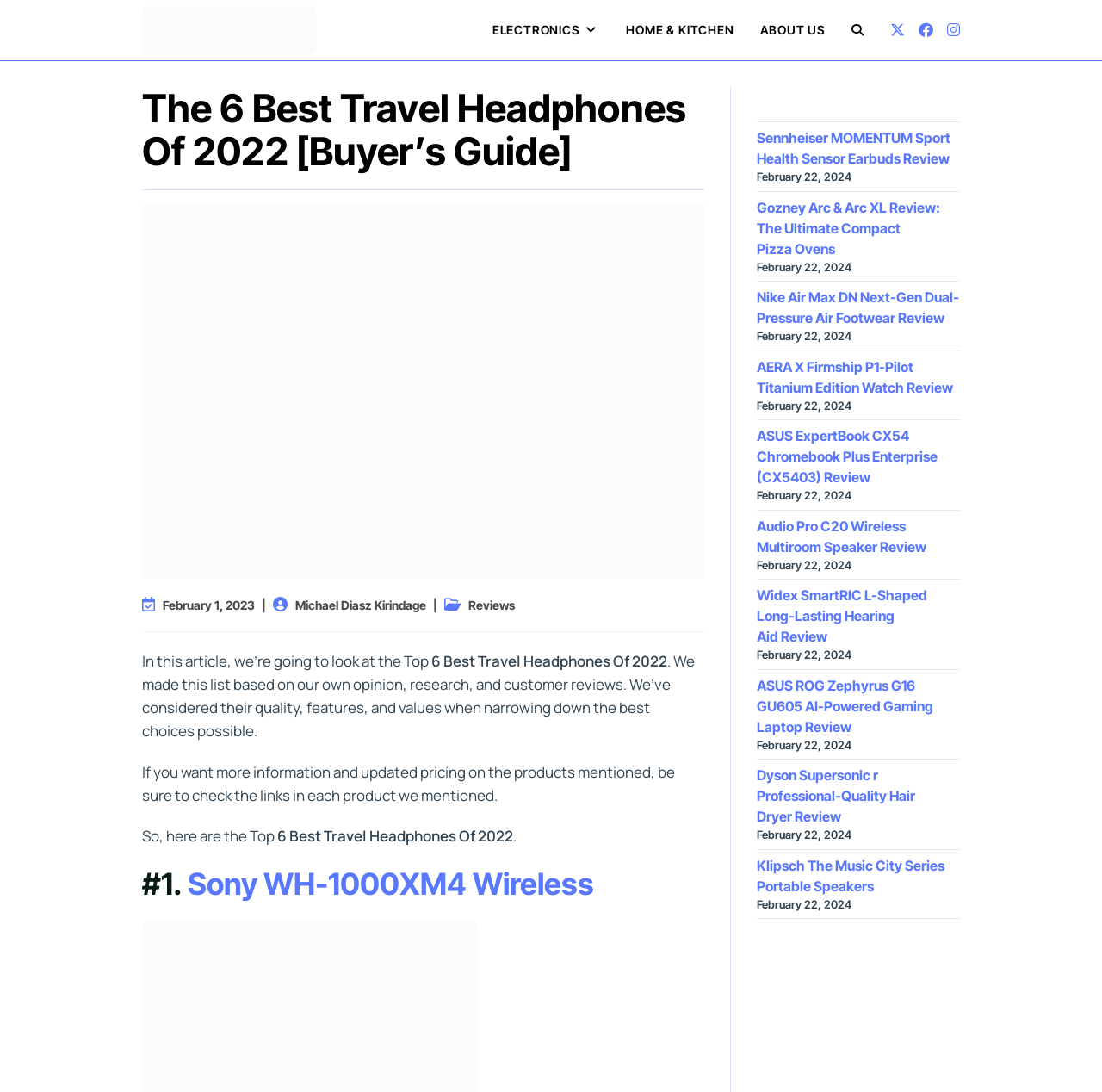How many travel headphones are reviewed in the article?
Look at the image and respond with a one-word or short phrase answer.

6